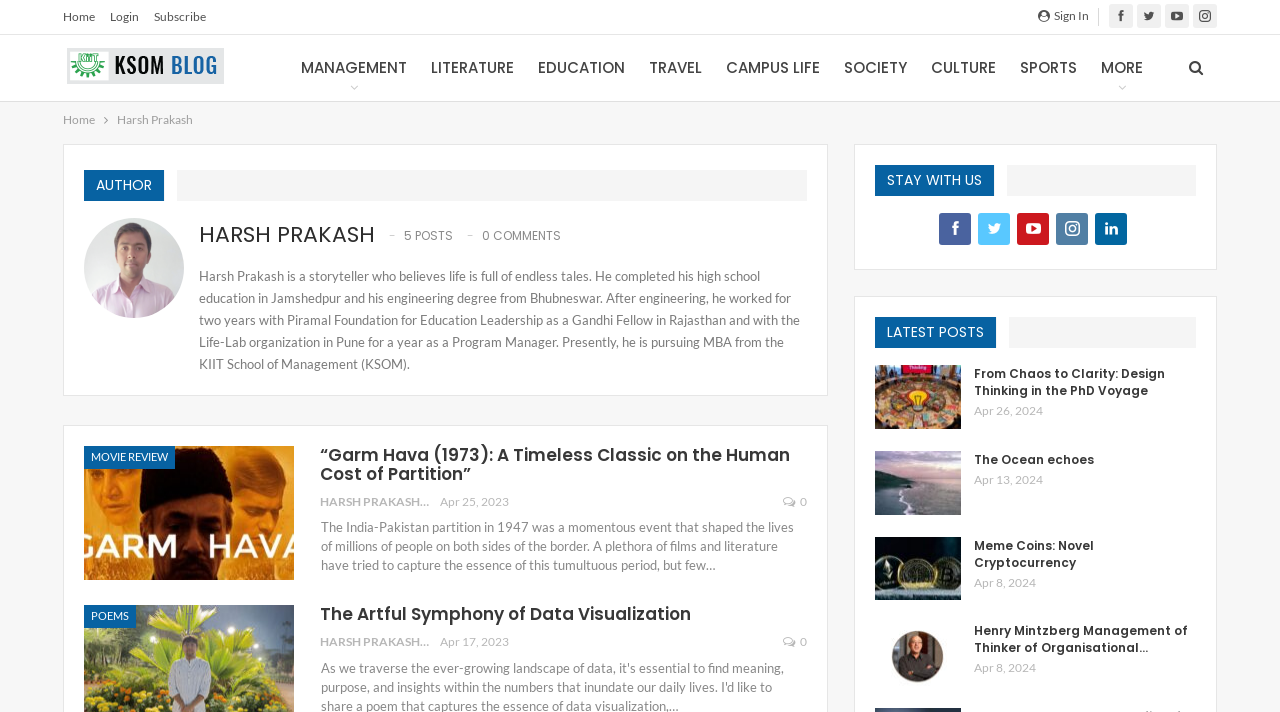Find the bounding box coordinates for the area that must be clicked to perform this action: "Leave a comment on The Future Of Energy & Roadways".

None